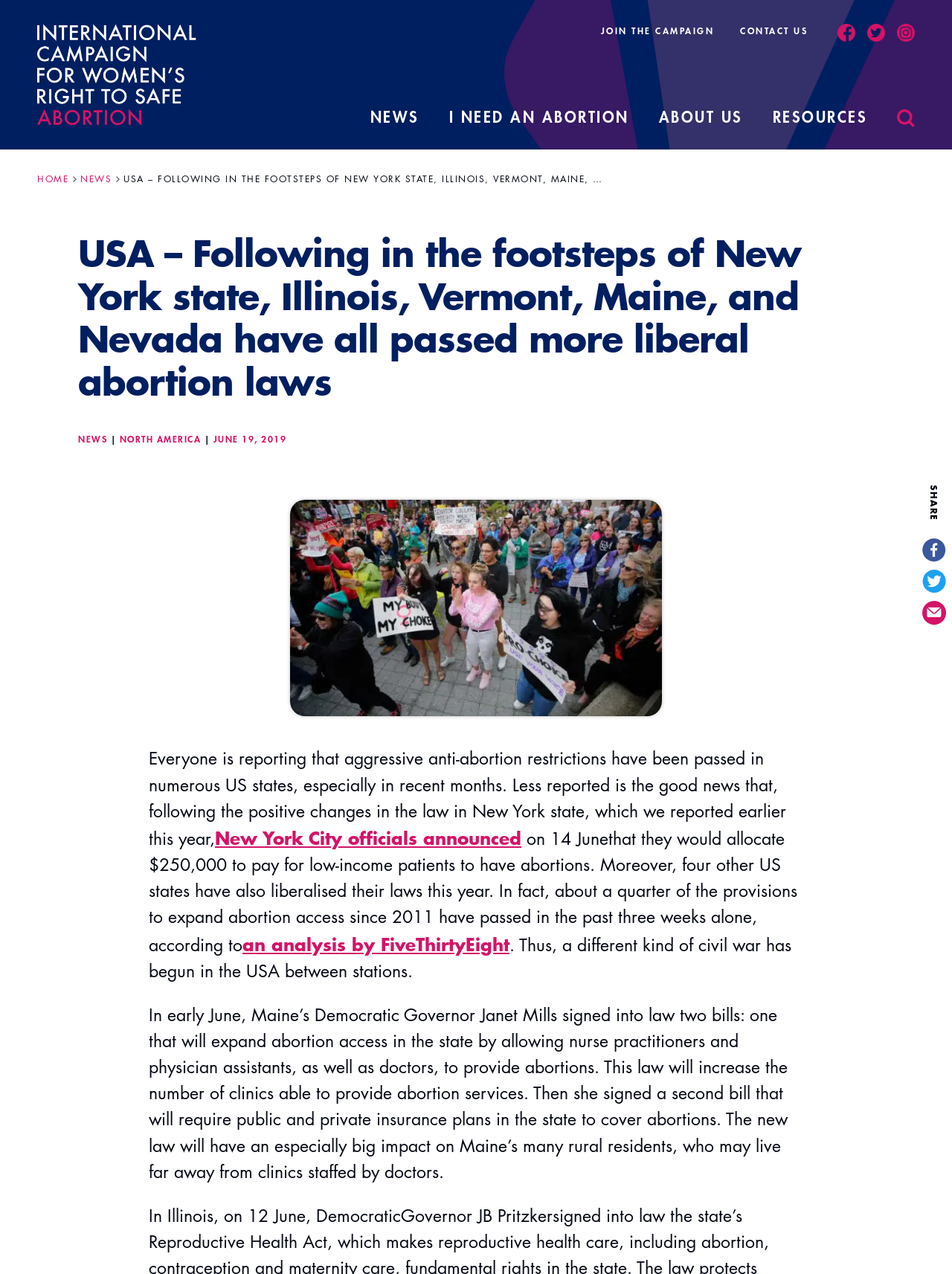Identify the bounding box for the UI element that is described as follows: "Contact us".

[0.777, 0.019, 0.848, 0.029]